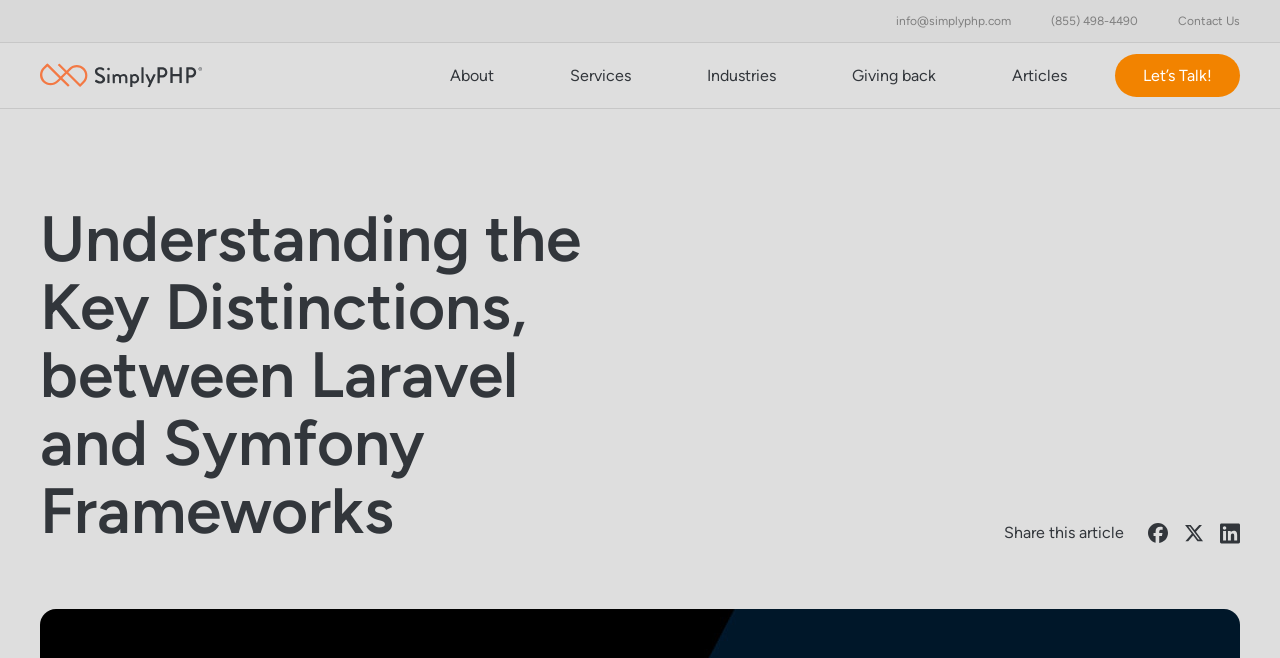How many main menu items are there?
Based on the visual content, answer with a single word or a brief phrase.

6